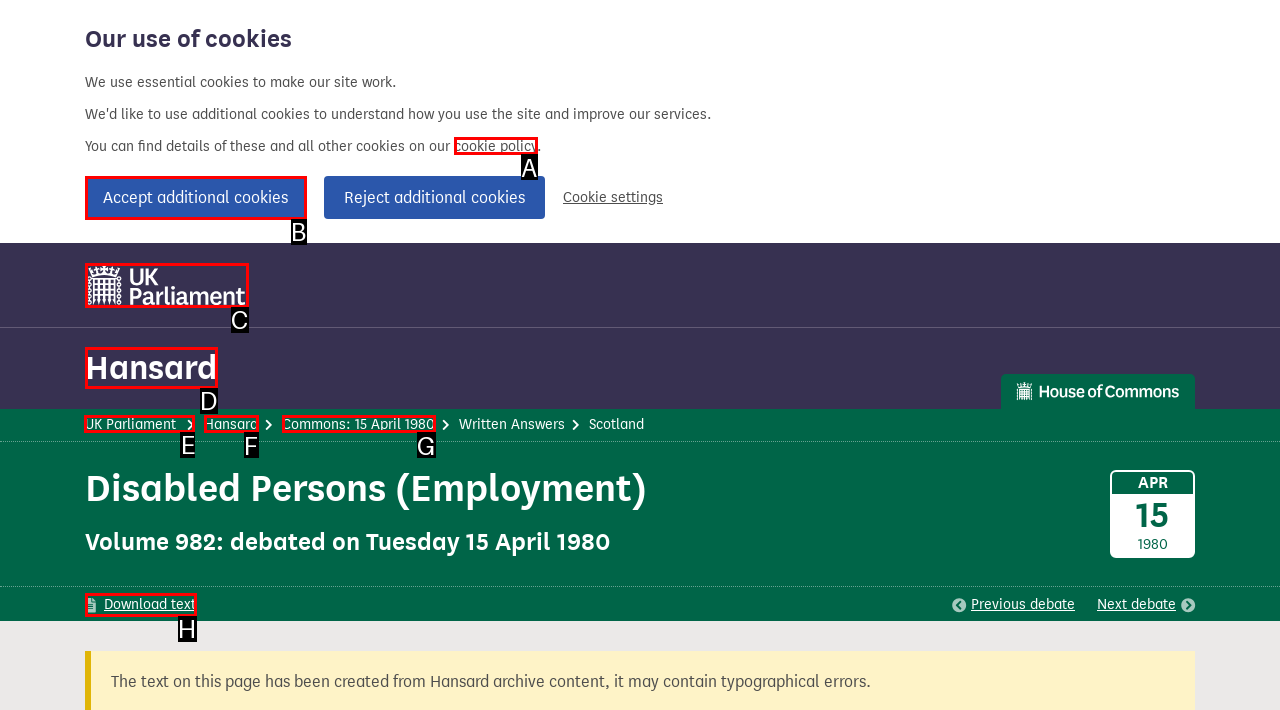Which HTML element should be clicked to complete the following task: go to Home?
Answer with the letter corresponding to the correct choice.

E